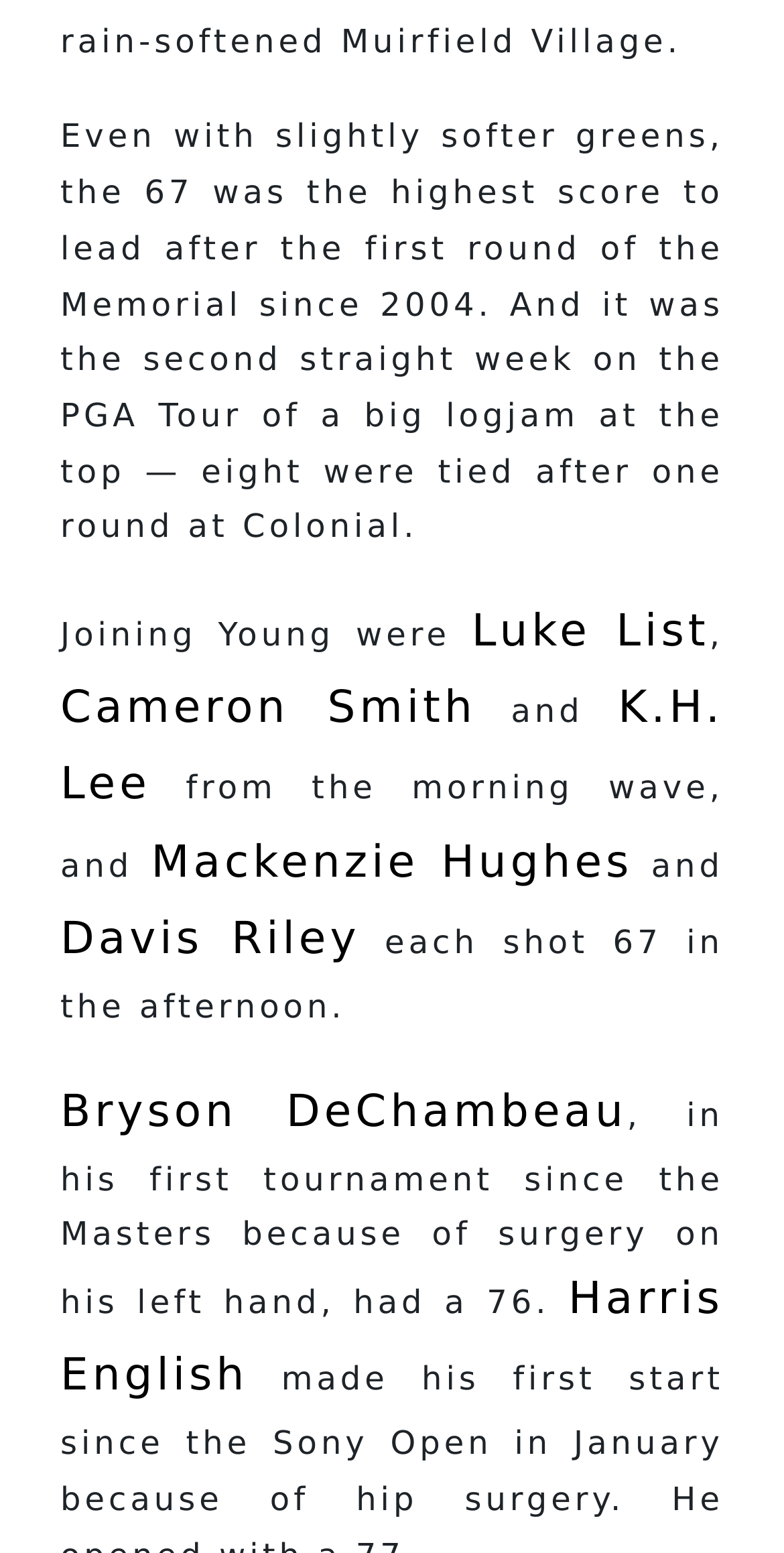Determine the bounding box coordinates (top-left x, top-left y, bottom-right x, bottom-right y) of the UI element described in the following text: 01872 242291

None